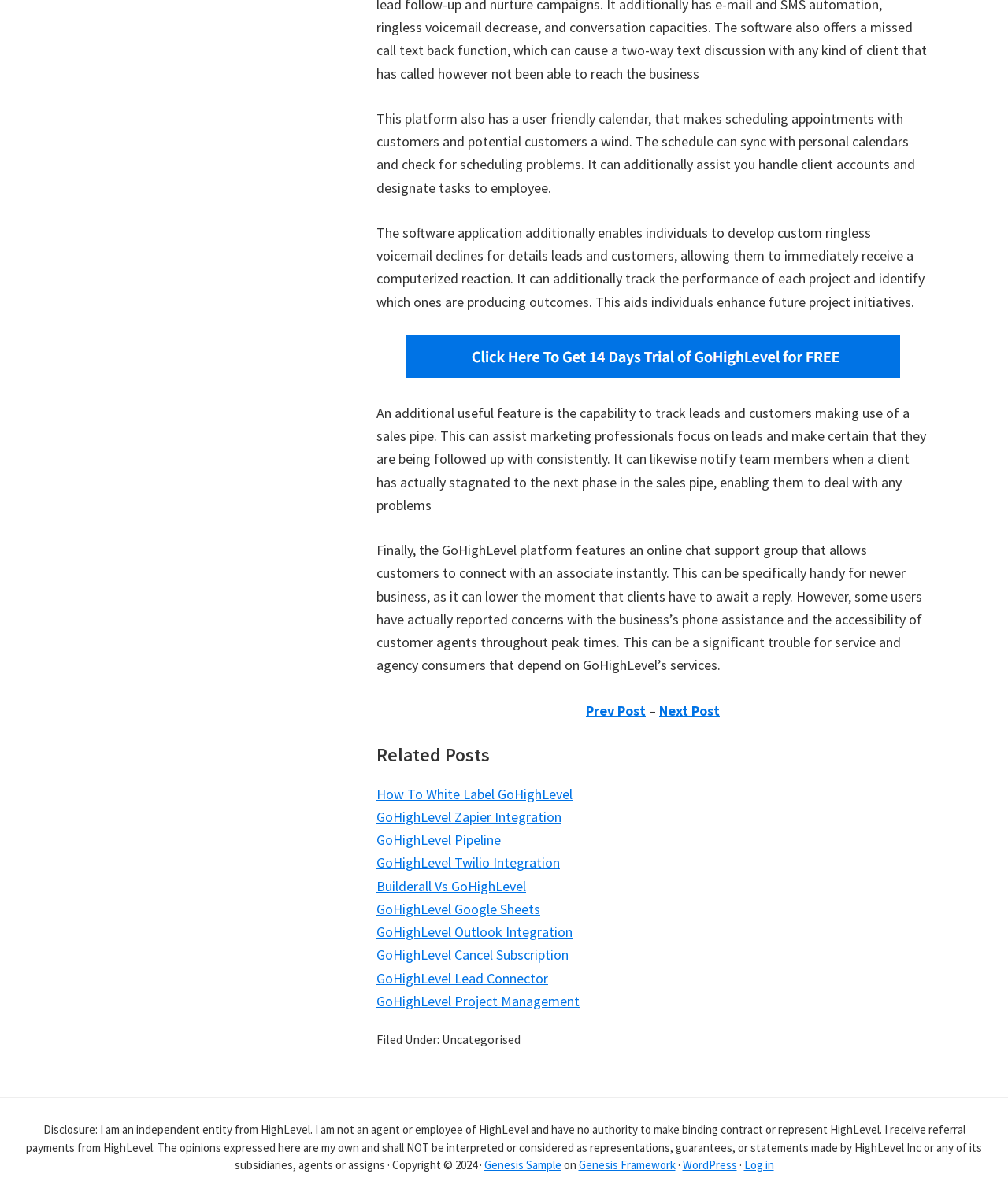What is the purpose of the custom ringless voicemail drops?
Answer the question with a single word or phrase by looking at the picture.

Automated response